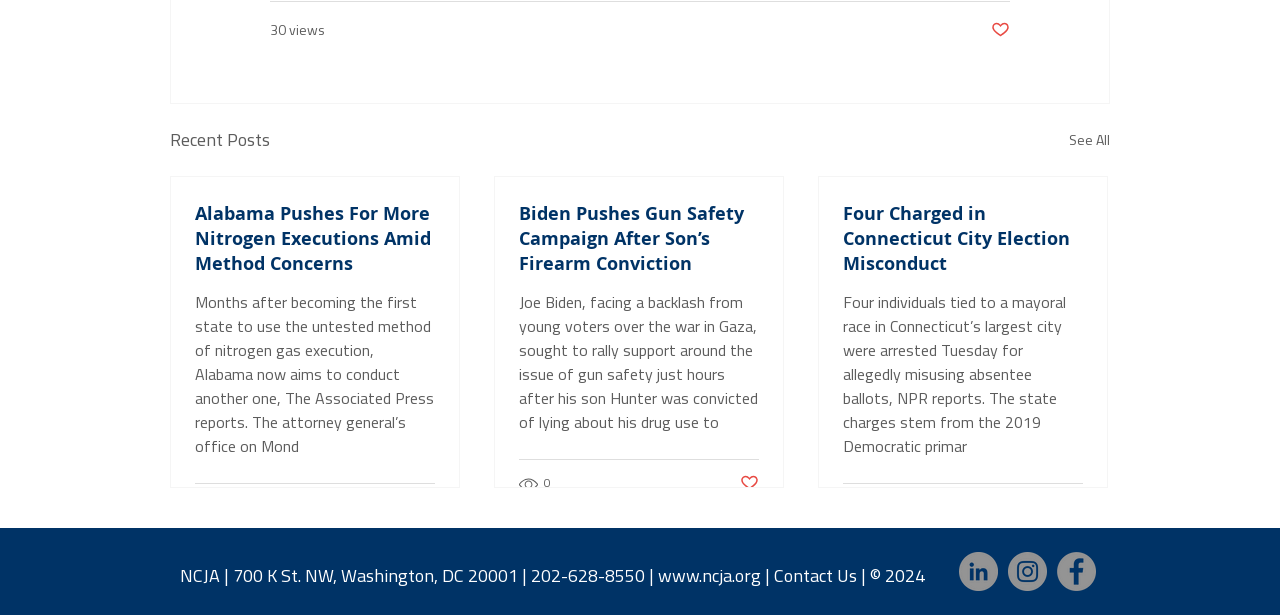What is the address mentioned at the bottom of the page?
From the image, provide a succinct answer in one word or a short phrase.

700 K St. NW, Washington, DC 20001